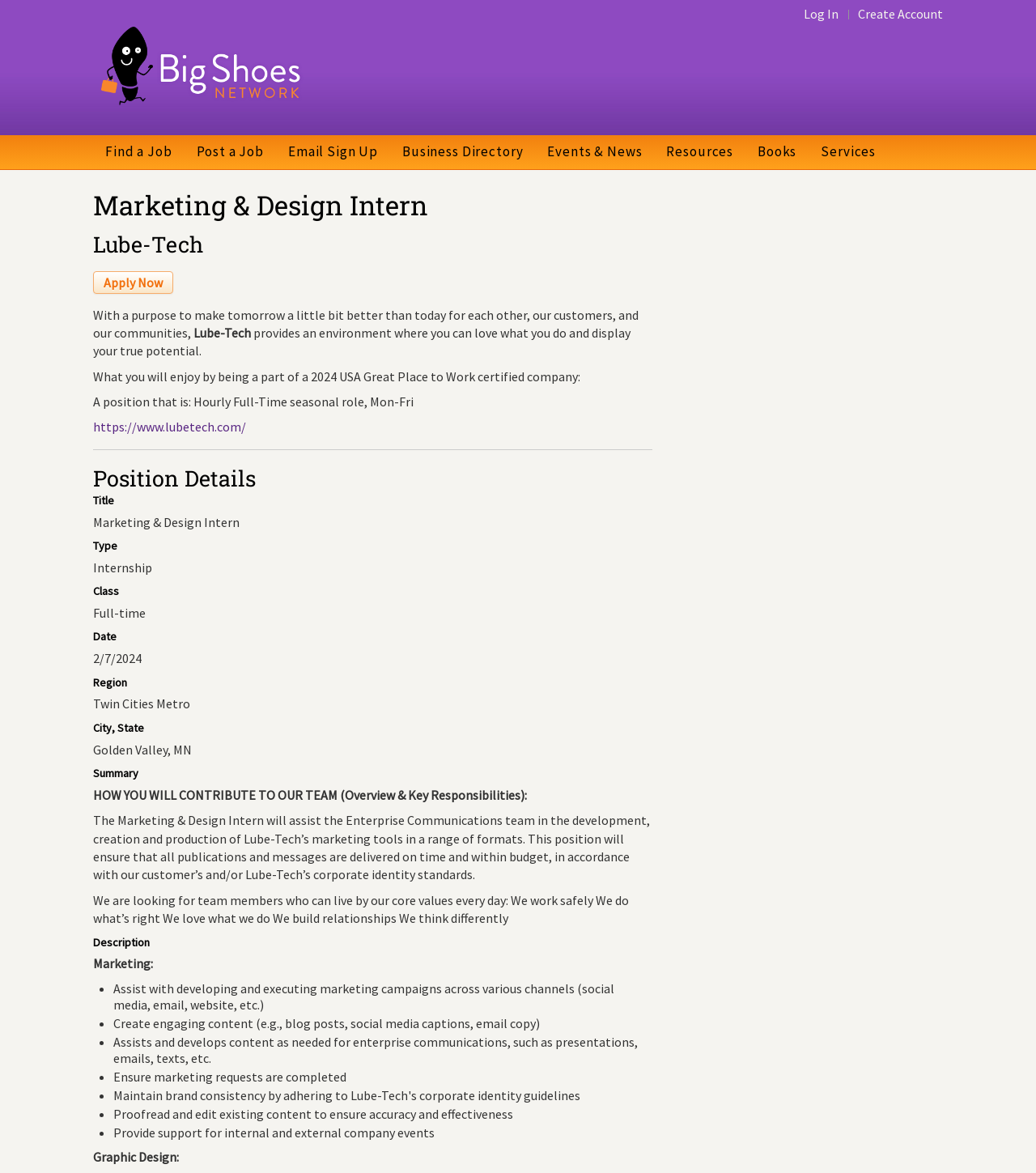Provide the bounding box for the UI element matching this description: "alt="Big Shoes Network logo"".

[0.09, 0.037, 0.293, 0.05]